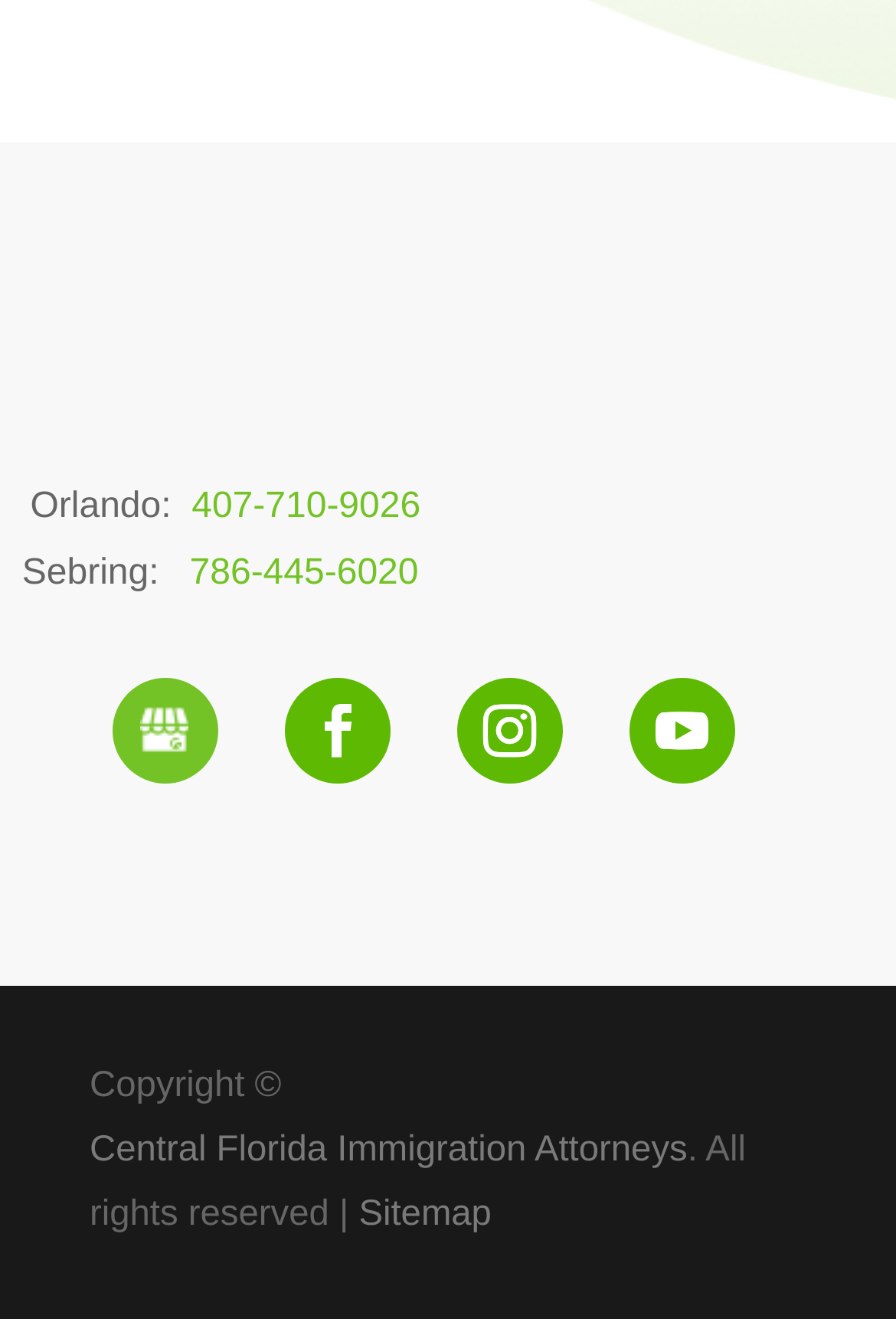Extract the bounding box coordinates for the described element: "Central Florida Immigration Attorneys". The coordinates should be represented as four float numbers between 0 and 1: [left, top, right, bottom].

[0.1, 0.848, 0.767, 0.898]